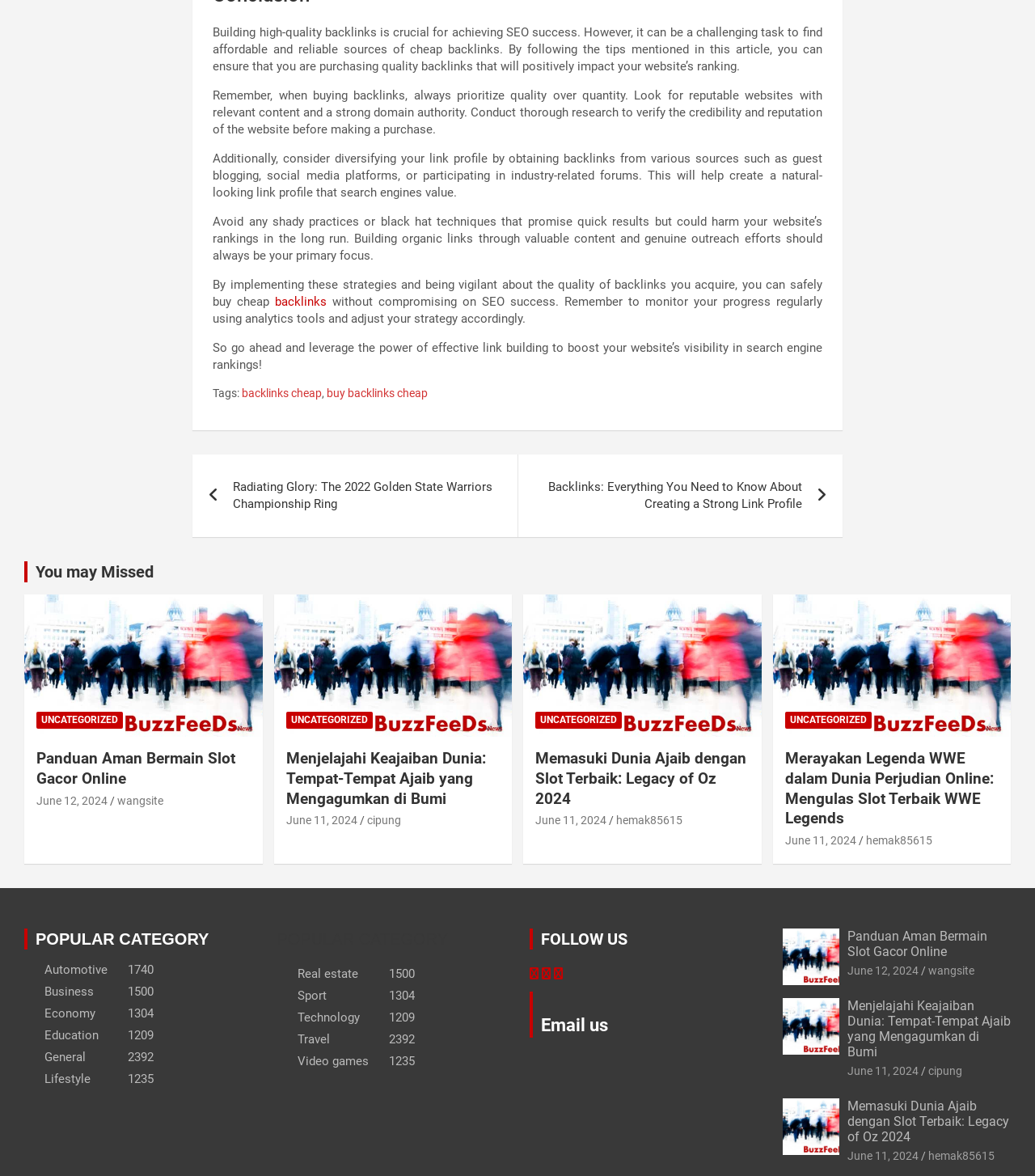What categories are listed under 'POPULAR CATEGORY'?
Using the details shown in the screenshot, provide a comprehensive answer to the question.

The 'POPULAR CATEGORY' section lists several categories, including Automotive, Business, Economy, Education, General, Lifestyle, Real estate, Sport, Technology, Travel, and Video games, along with the number of posts in each category.